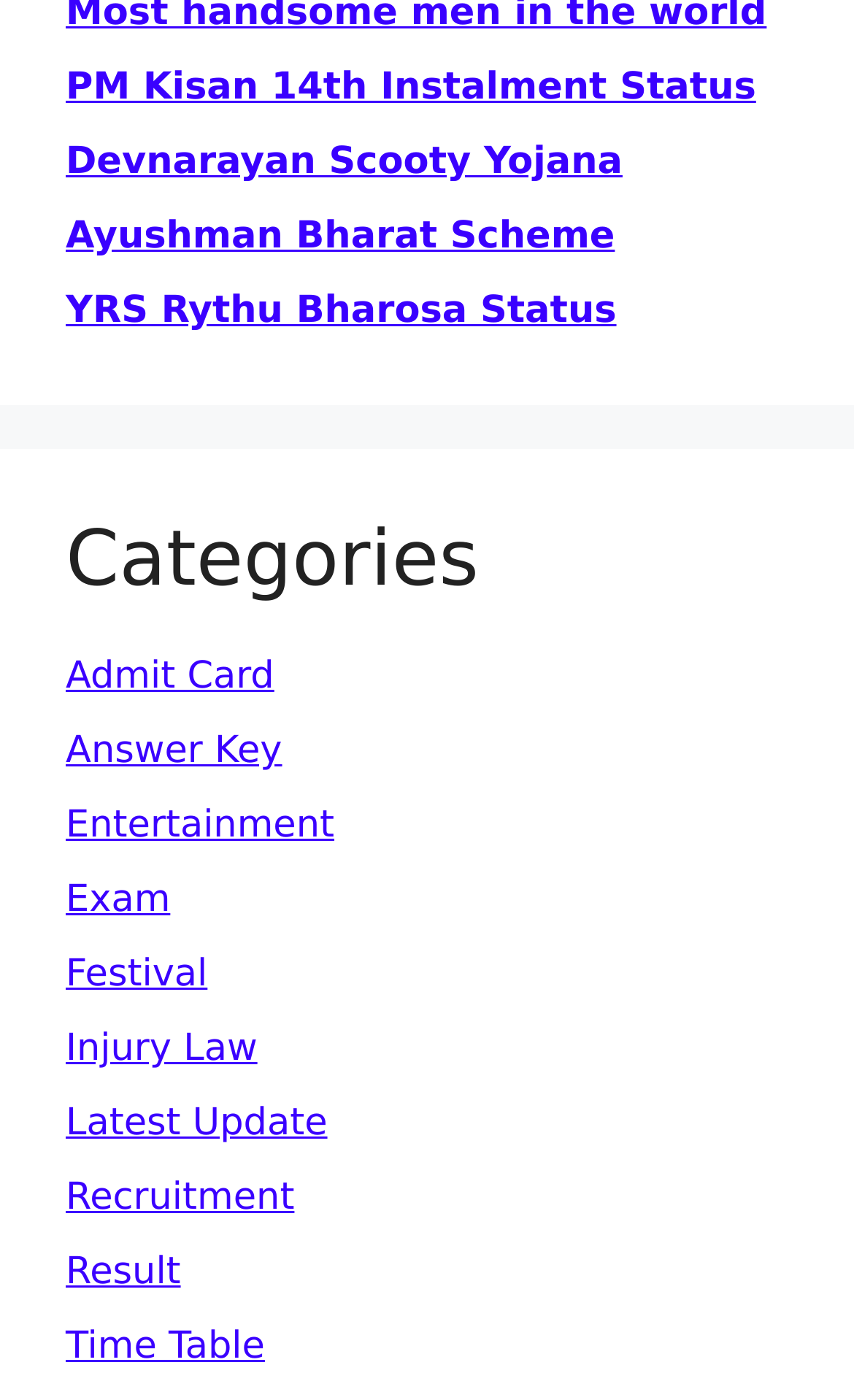What is the last link listed under 'Categories'?
Could you answer the question with a detailed and thorough explanation?

I looked at the links under the 'Categories' heading and found that the last link listed is 'Time Table'.